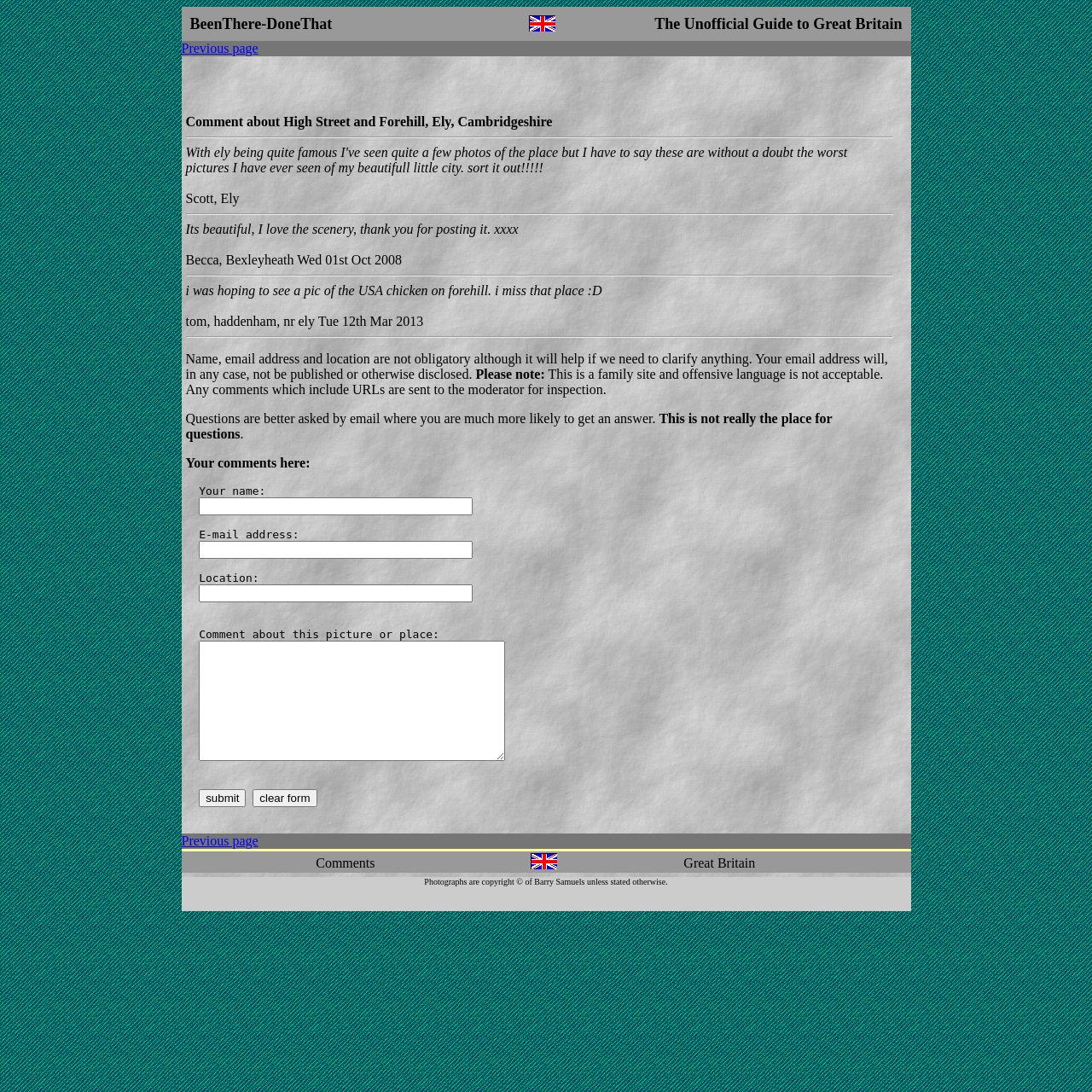Identify the bounding box coordinates of the clickable region required to complete the instruction: "Subscribe to Head On". The coordinates should be given as four float numbers within the range of 0 and 1, i.e., [left, top, right, bottom].

None